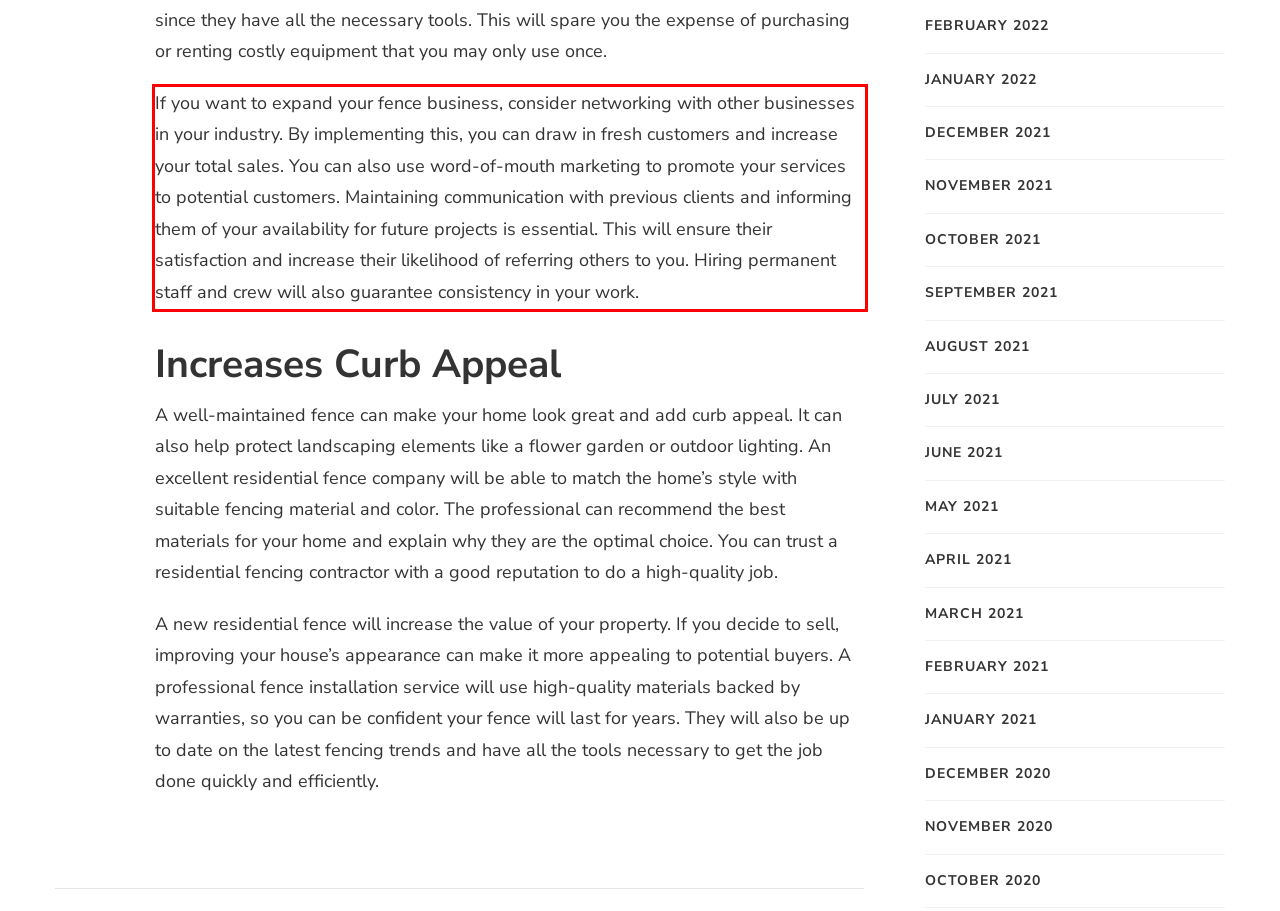Using OCR, extract the text content found within the red bounding box in the given webpage screenshot.

If you want to expand your fence business, consider networking with other businesses in your industry. By implementing this, you can draw in fresh customers and increase your total sales. You can also use word-of-mouth marketing to promote your services to potential customers. Maintaining communication with previous clients and informing them of your availability for future projects is essential. This will ensure their satisfaction and increase their likelihood of referring others to you. Hiring permanent staff and crew will also guarantee consistency in your work.